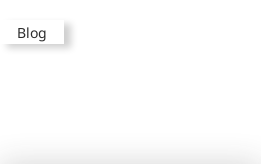What design approach is suggested by the webpage?
Answer the question with a detailed explanation, including all necessary information.

The minimalist aesthetic of the webpage suggests a modern approach to web design, focusing on functionality and ease of use, as stated in the caption.